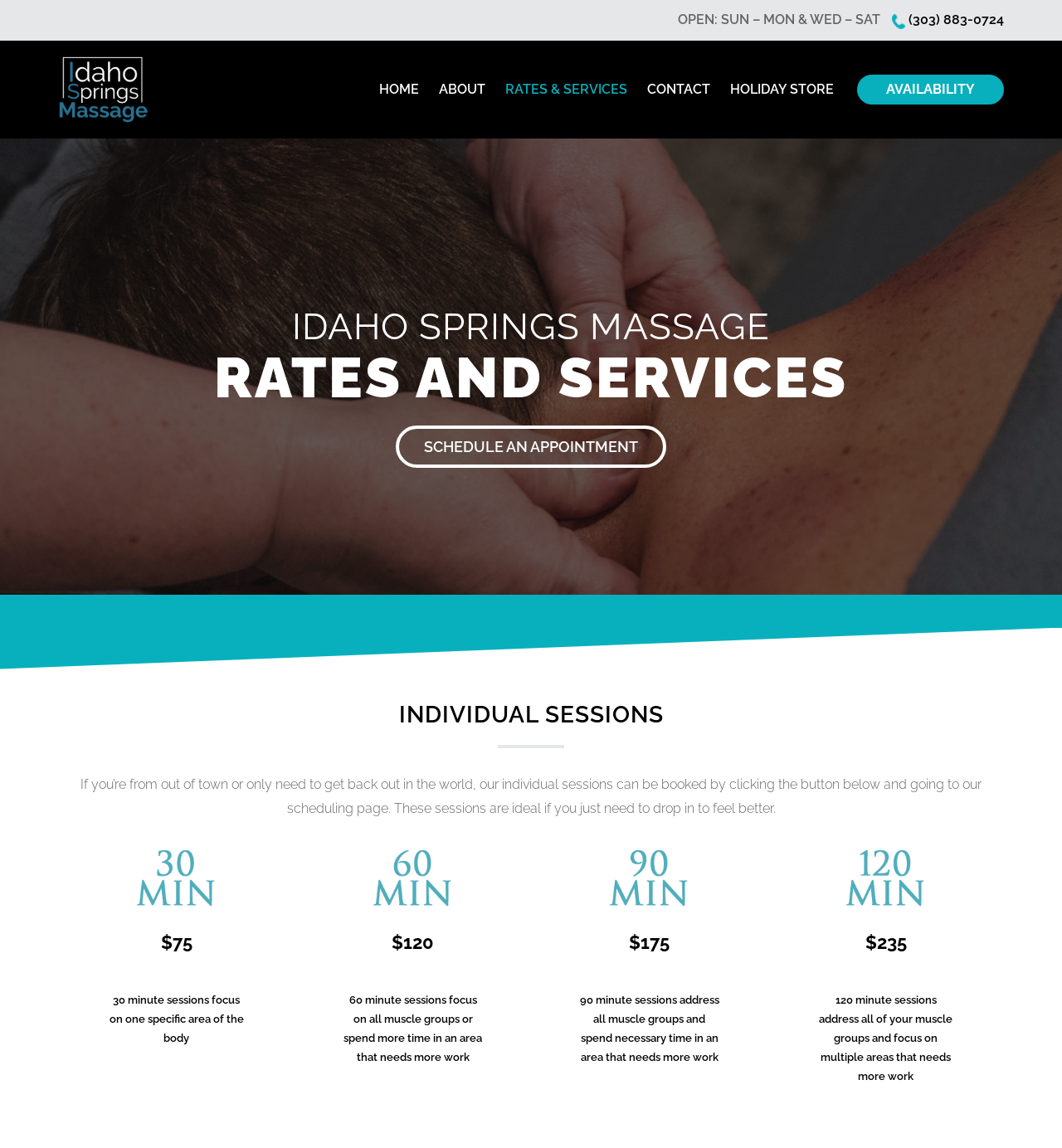Please identify the bounding box coordinates of the element I need to click to follow this instruction: "Go to the home page".

None